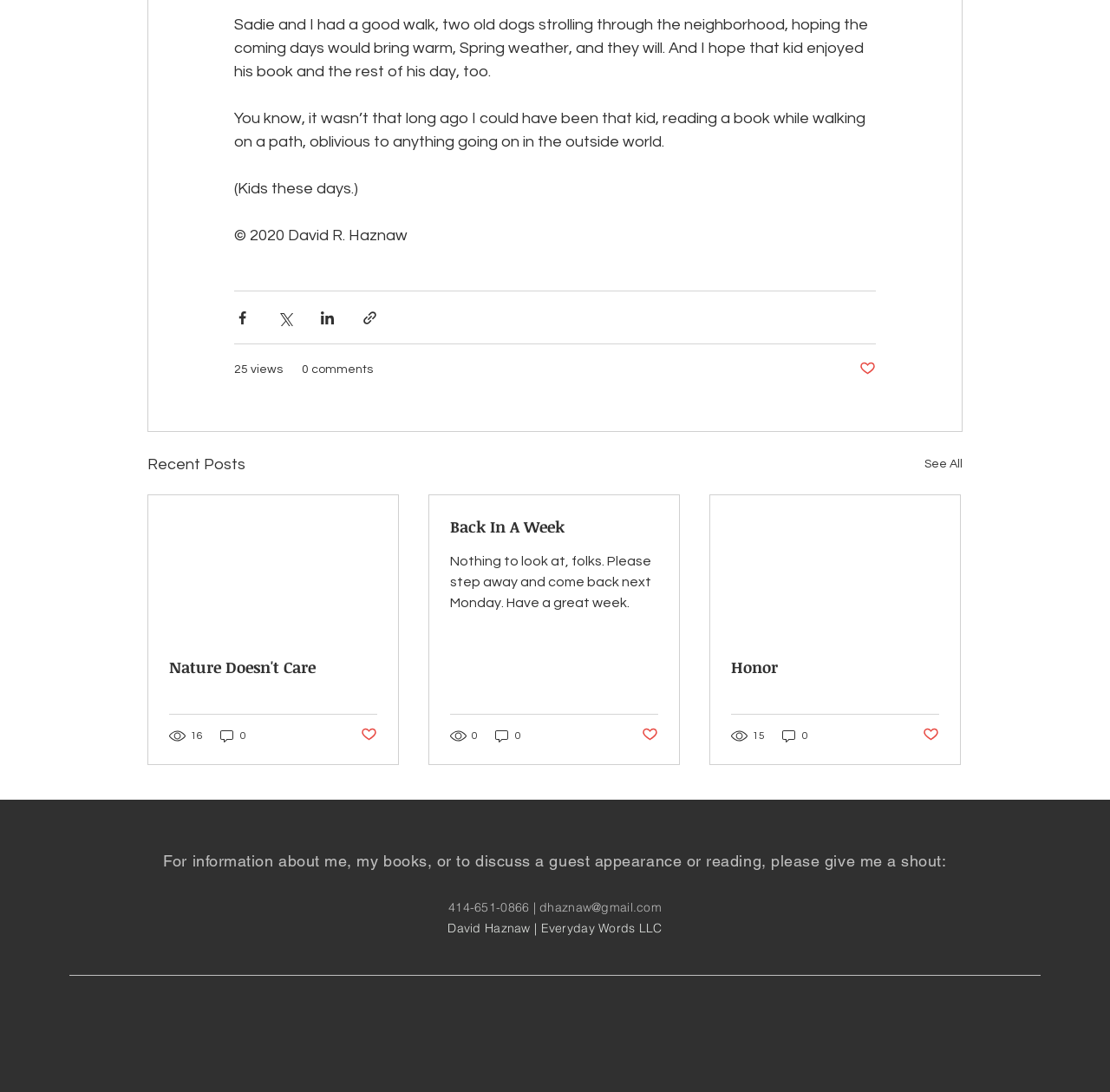Respond to the following question using a concise word or phrase: 
How many views does the second article have?

0